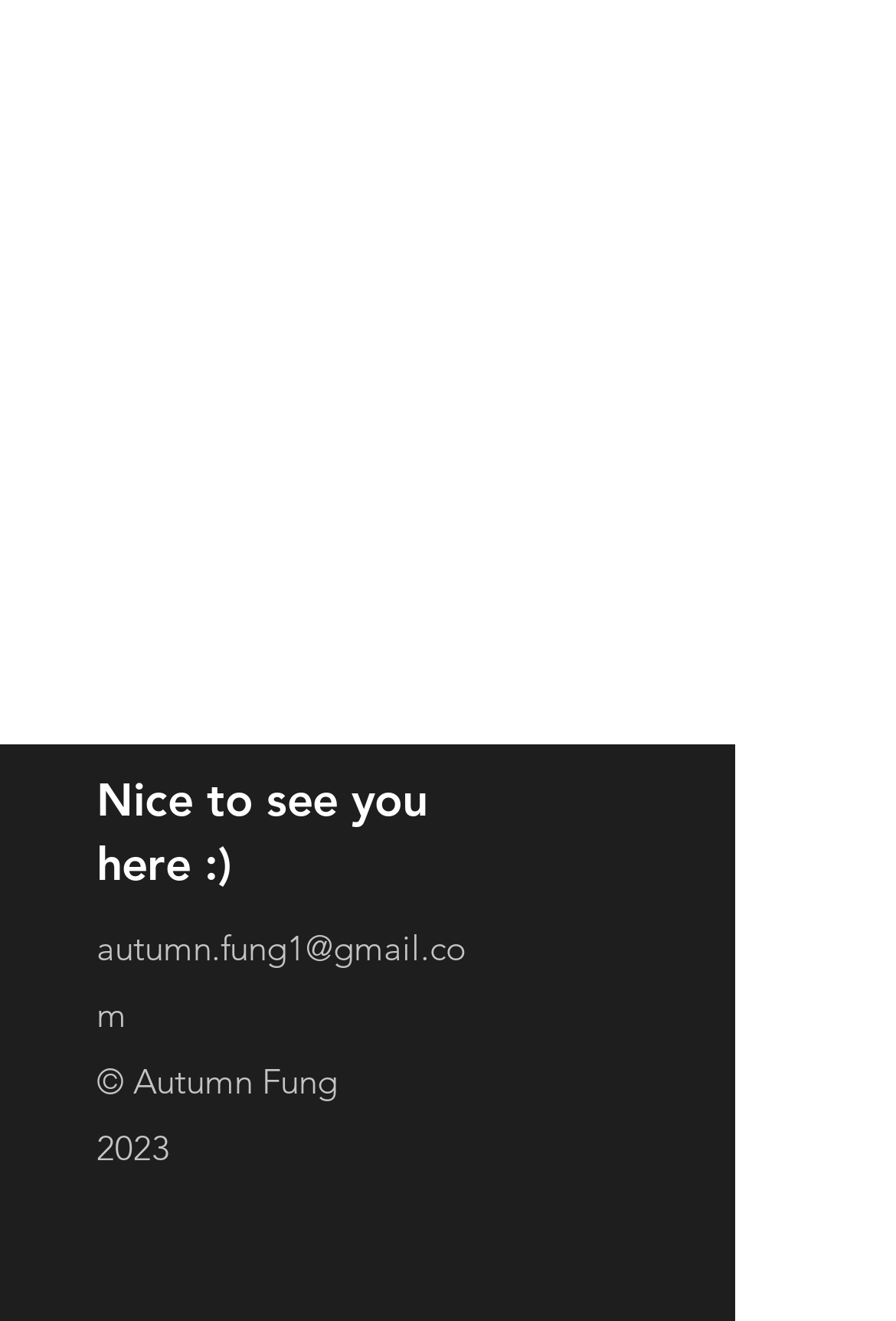How many social media links are there?
Using the information from the image, give a concise answer in one word or a short phrase.

5